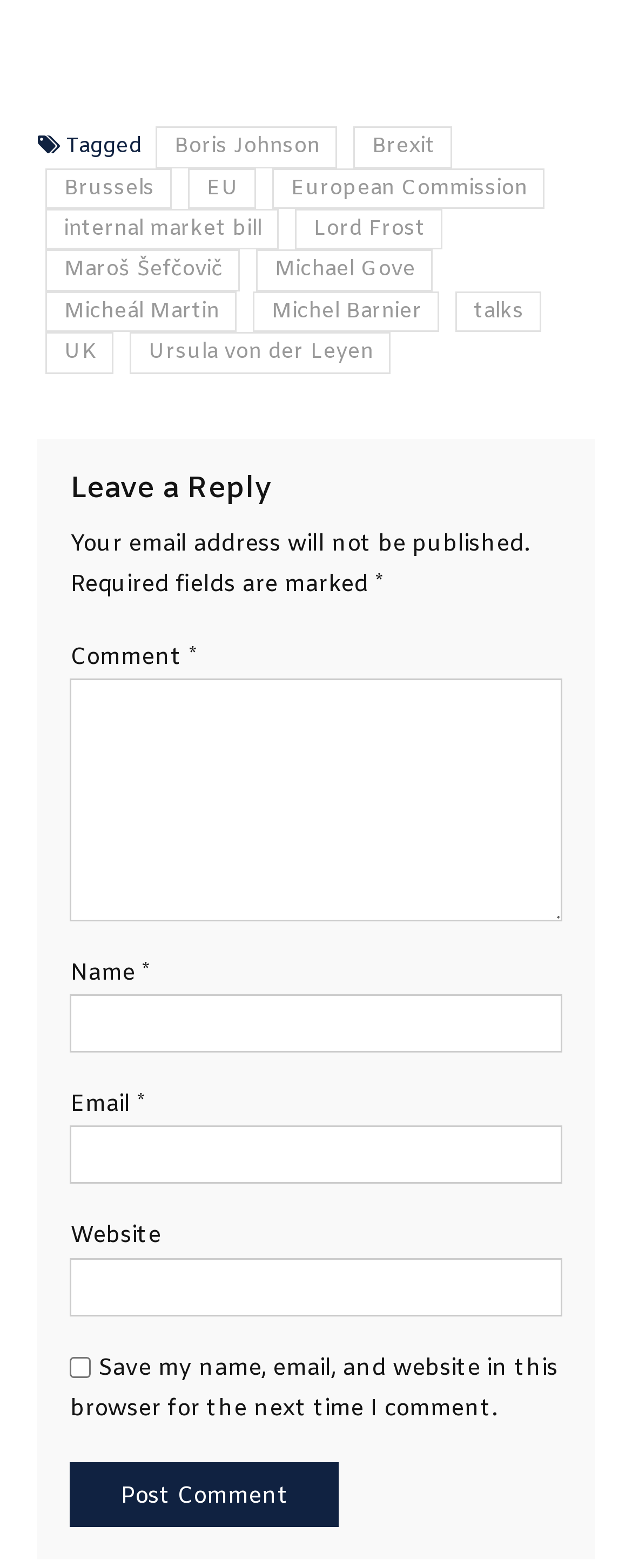Identify the bounding box coordinates of the section to be clicked to complete the task described by the following instruction: "Click on the link to Boris Johnson". The coordinates should be four float numbers between 0 and 1, formatted as [left, top, right, bottom].

[0.247, 0.081, 0.534, 0.107]